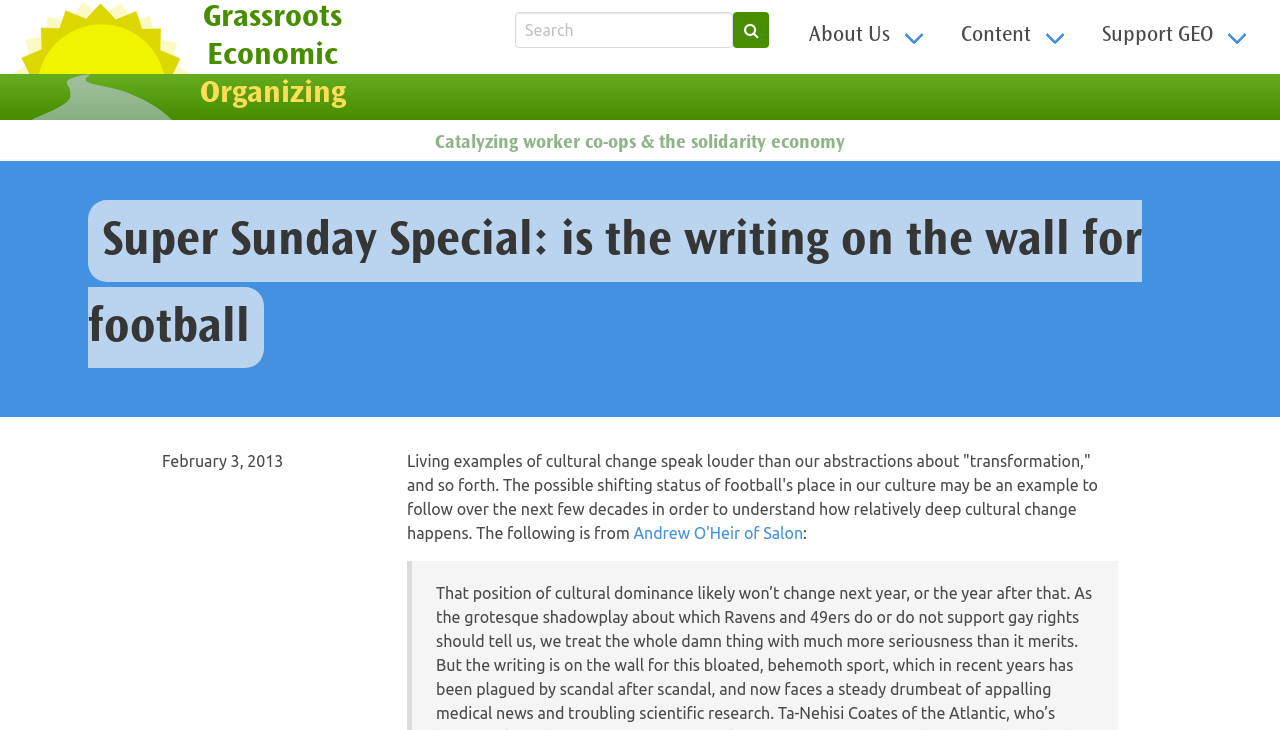What is the date of the article?
Answer the question with a single word or phrase, referring to the image.

February 3, 2013